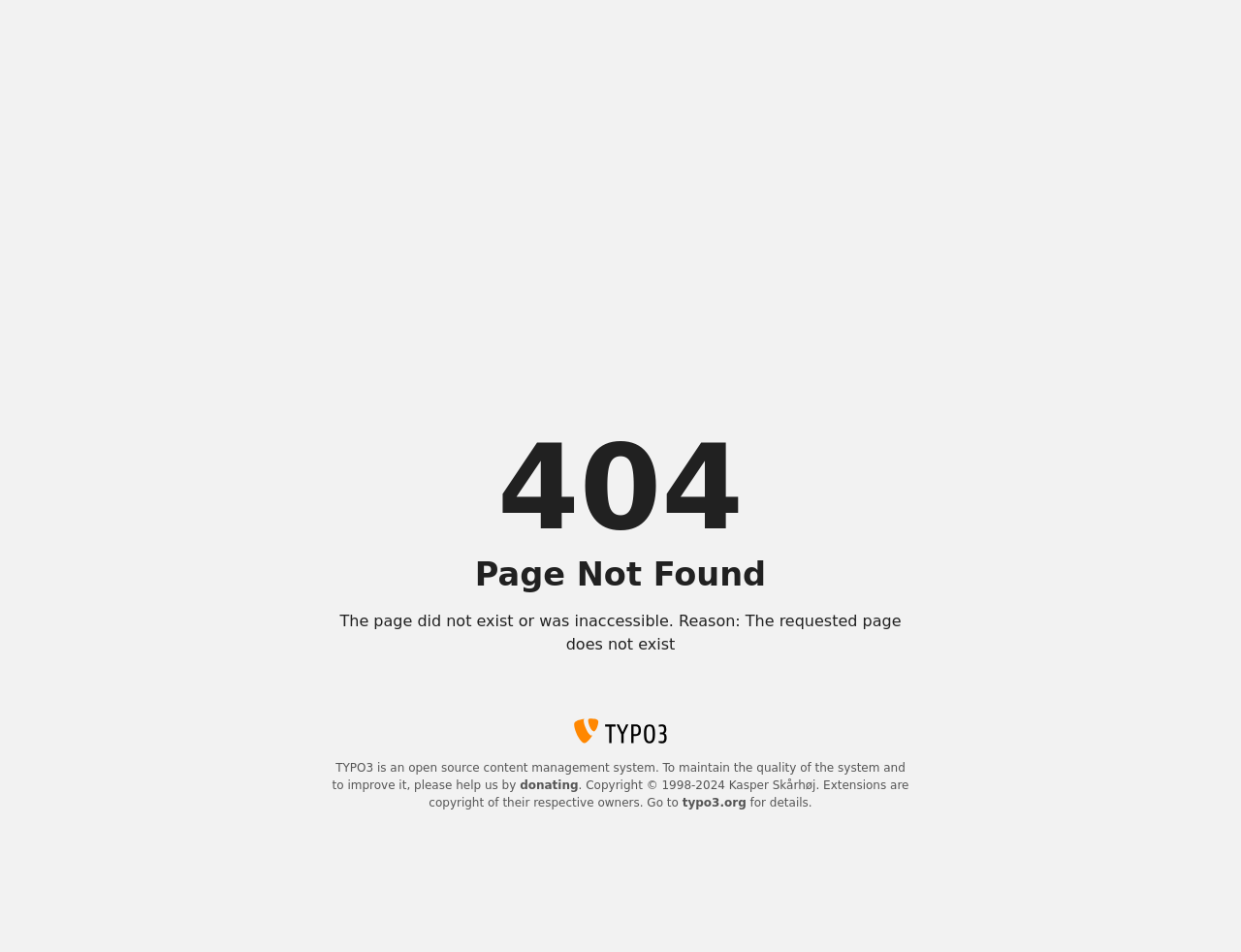What is the reason for the page not found?
Look at the image and provide a short answer using one word or a phrase.

The requested page does not exist